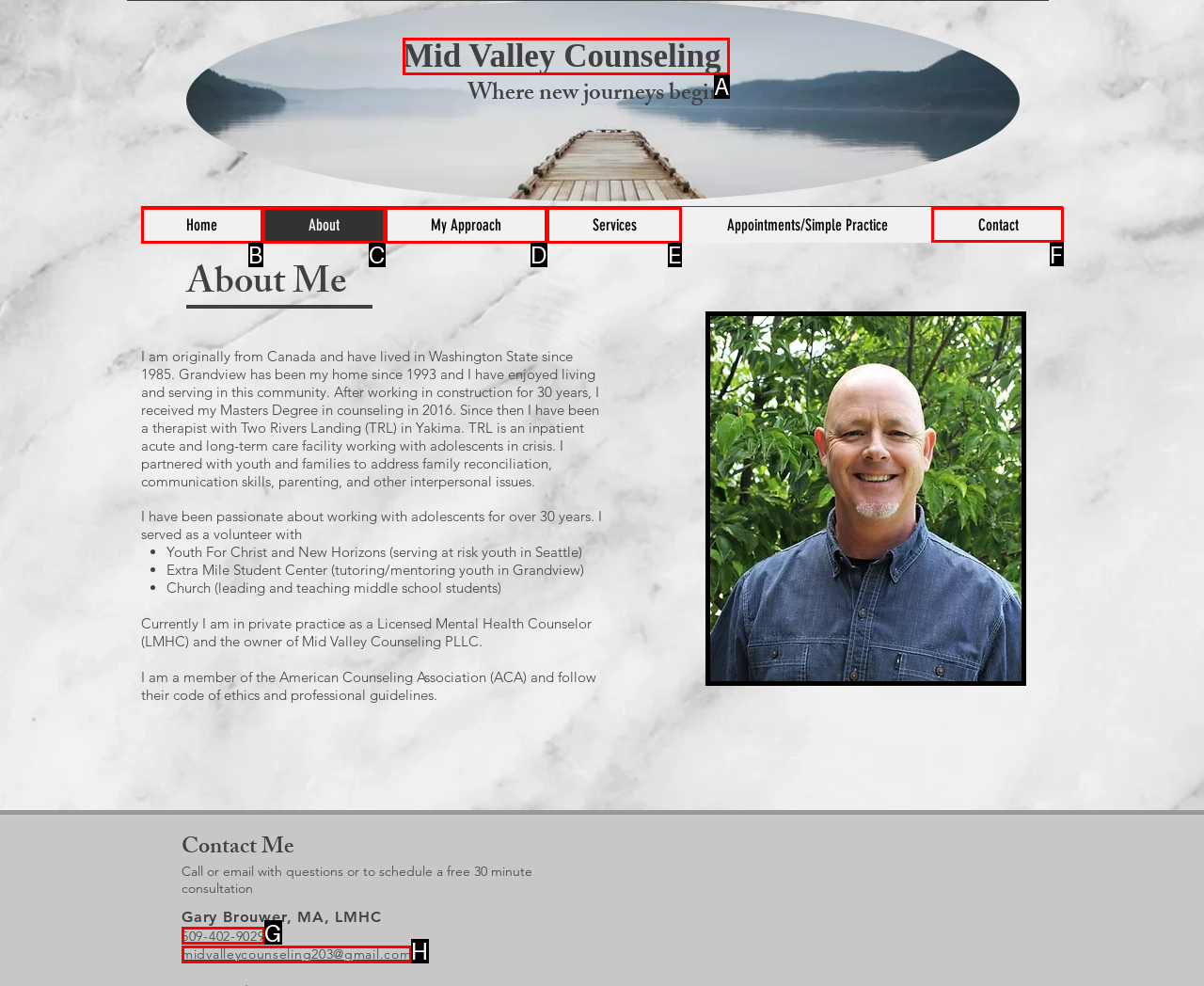Identify the HTML element to click to execute this task: Click the 'Contact' link Respond with the letter corresponding to the proper option.

F